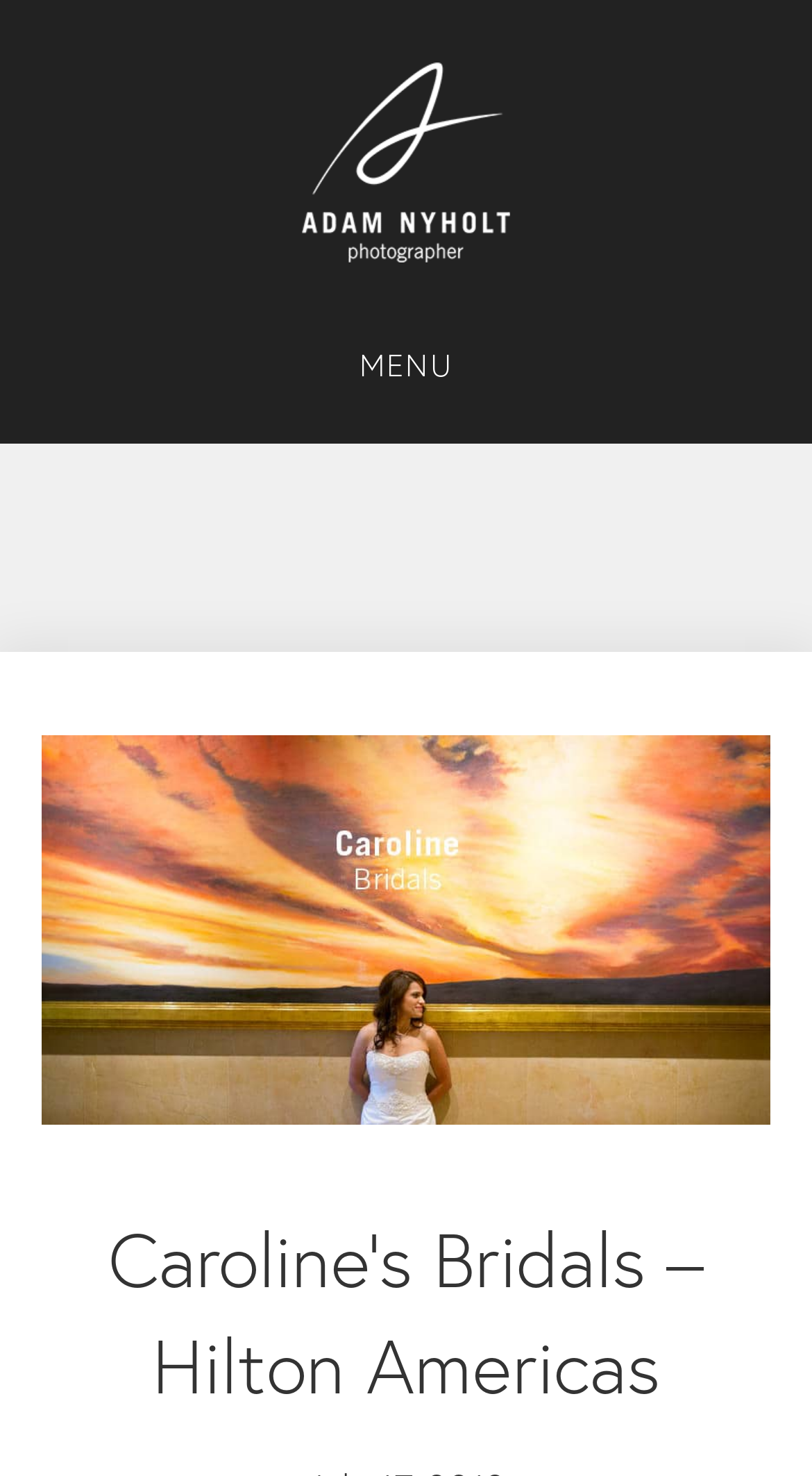Find and provide the bounding box coordinates for the UI element described here: "Menu". The coordinates should be given as four float numbers between 0 and 1: [left, top, right, bottom].

[0.051, 0.219, 0.949, 0.272]